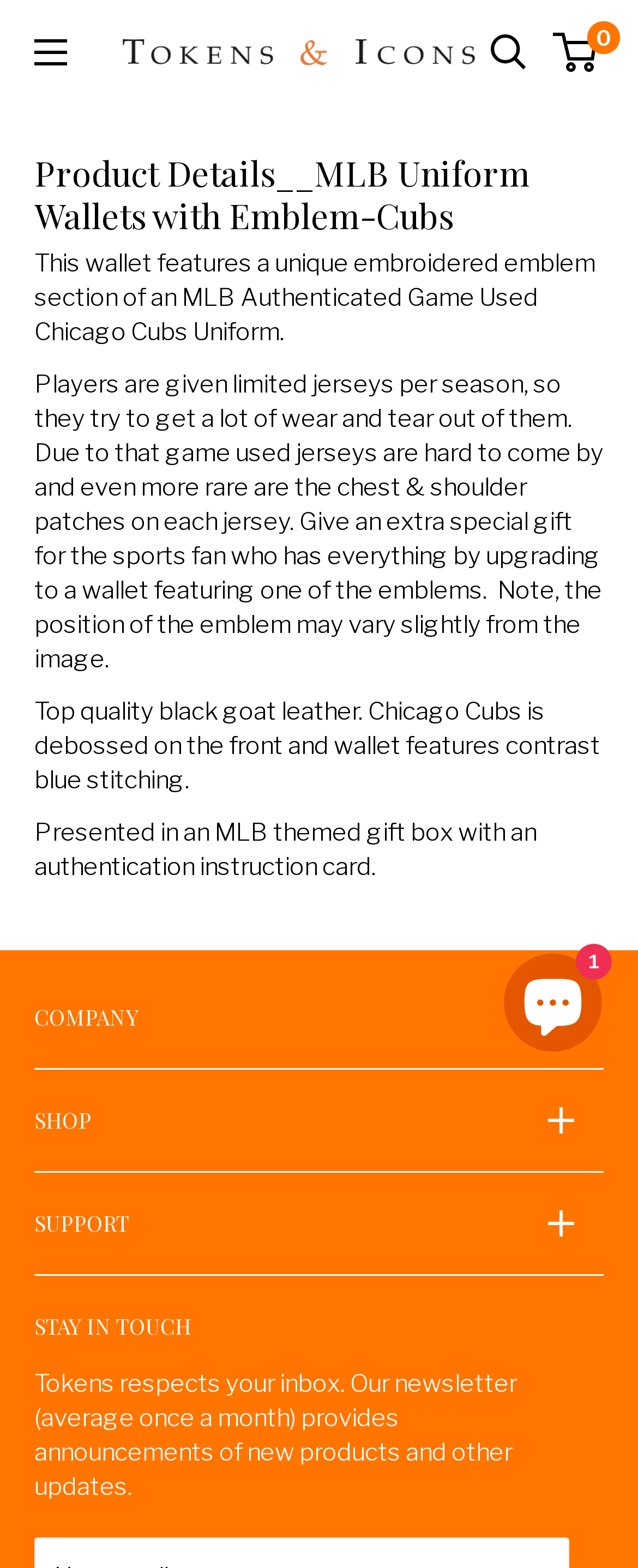Create an elaborate caption that covers all aspects of the webpage.

This webpage is a product details page for an MLB Uniform Wallet with an embroidered emblem of the Chicago Cubs. At the top left corner, there is a button to open a menu, and next to it, there is a link to "Tokens & Icons" with an accompanying image. On the top right corner, there are links to open a search function and a mini-cart.

Below the top navigation, there is a main section that takes up most of the page. It starts with a header that displays the product name "Product Details__MLB Uniform Wallets with Emblem-Cubs". 

Under the header, there are four paragraphs of text that describe the product. The first paragraph explains that the wallet features a unique embroidered emblem section of an MLB Authenticated Game Used Chicago Cubs Uniform. The second paragraph provides more information about the rarity of game-used jerseys and how the emblem can be a special gift for sports fans. The third paragraph describes the wallet's material and design, and the fourth paragraph mentions that it comes with an MLB-themed gift box and an authentication instruction card.

Below the product description, there are three buttons: "COMPANY", "SHOP", and "SUPPORT". Each button has a dropdown menu with several links to different sections of the website, such as "About Us", "Custom & Corporate", "Trophies & Awards", and more.

On the bottom left corner, there is a section that invites users to stay in touch and subscribe to the newsletter. Finally, on the bottom right corner, there is a chat window with a button to open it, an image, and a text that displays the number of unread messages.